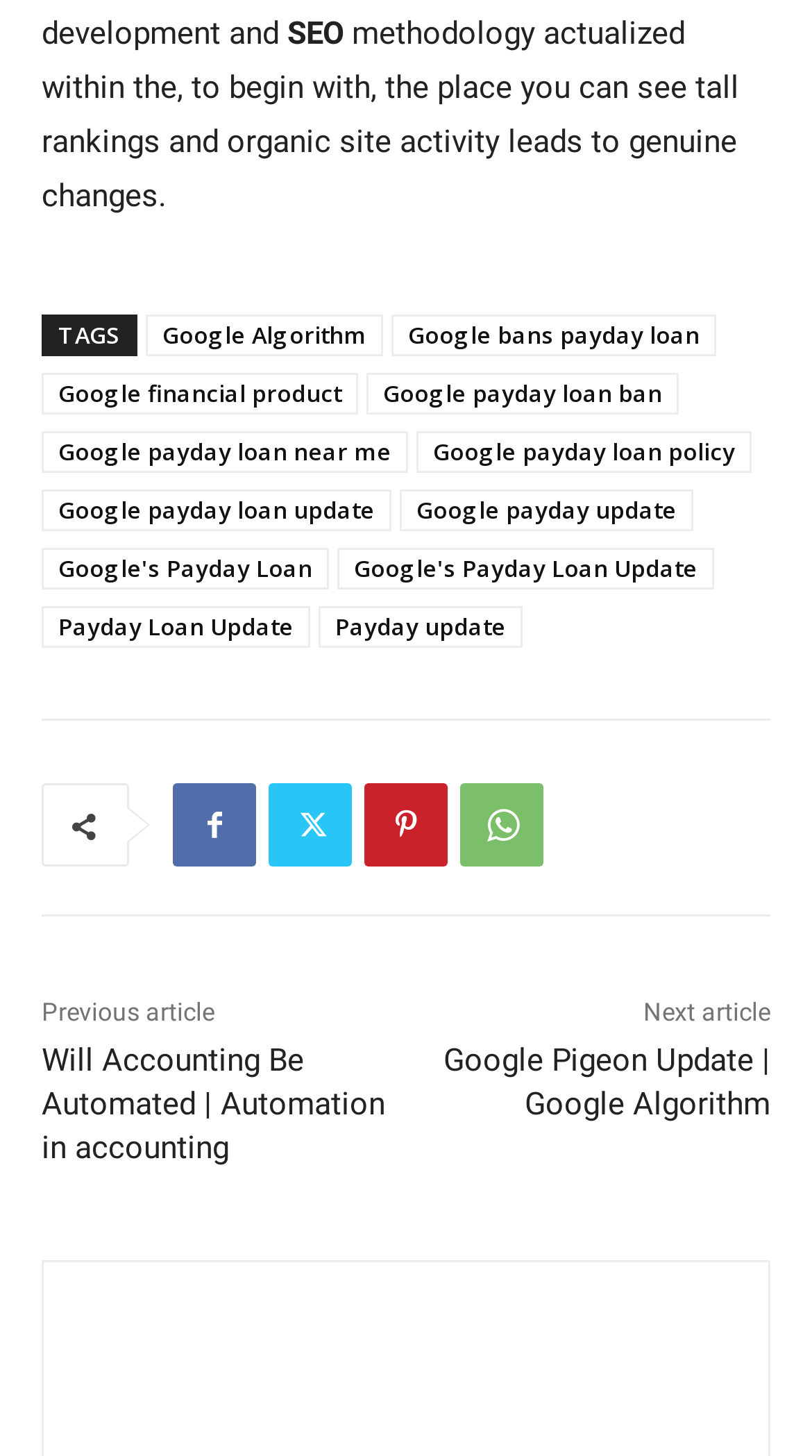Please determine the bounding box coordinates of the area that needs to be clicked to complete this task: 'Explore the 'Google Pigeon Update | Google Algorithm' topic'. The coordinates must be four float numbers between 0 and 1, formatted as [left, top, right, bottom].

[0.546, 0.715, 0.949, 0.771]